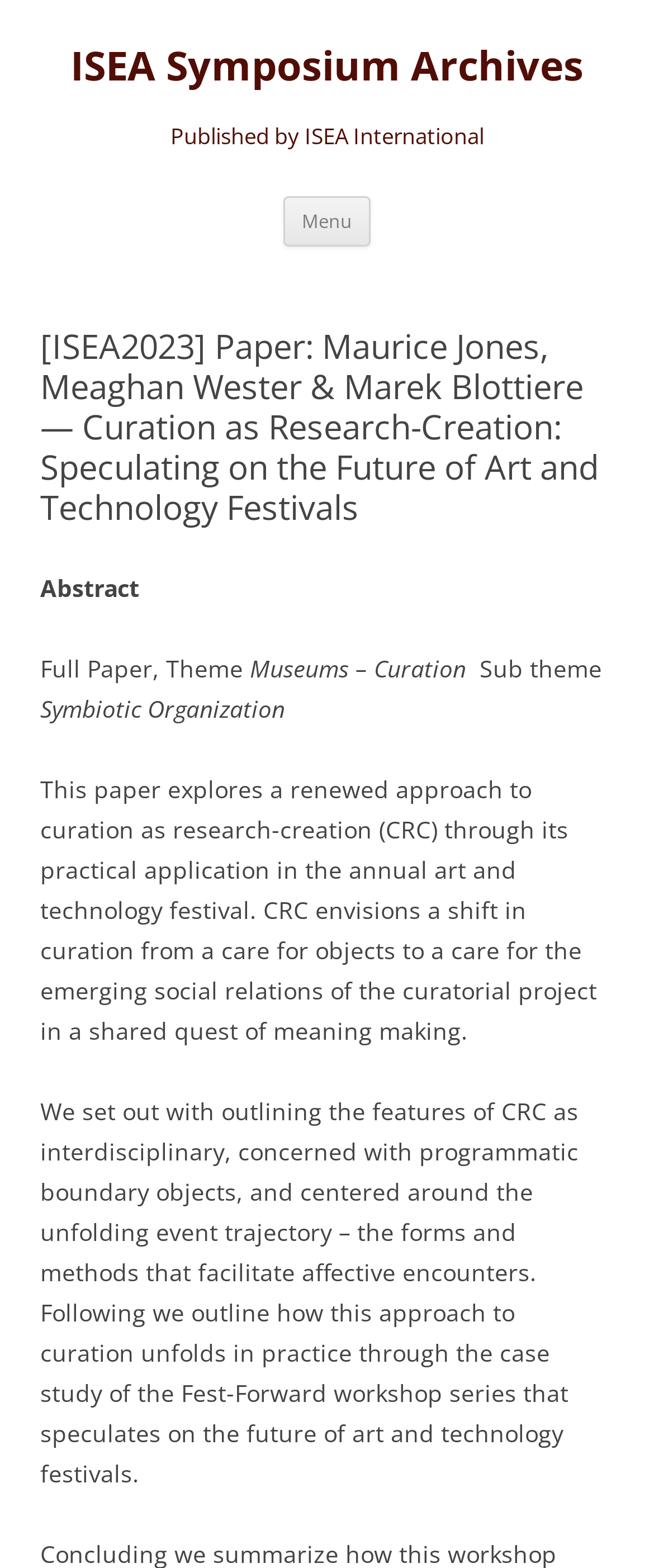Extract the primary heading text from the webpage.

ISEA Symposium Archives